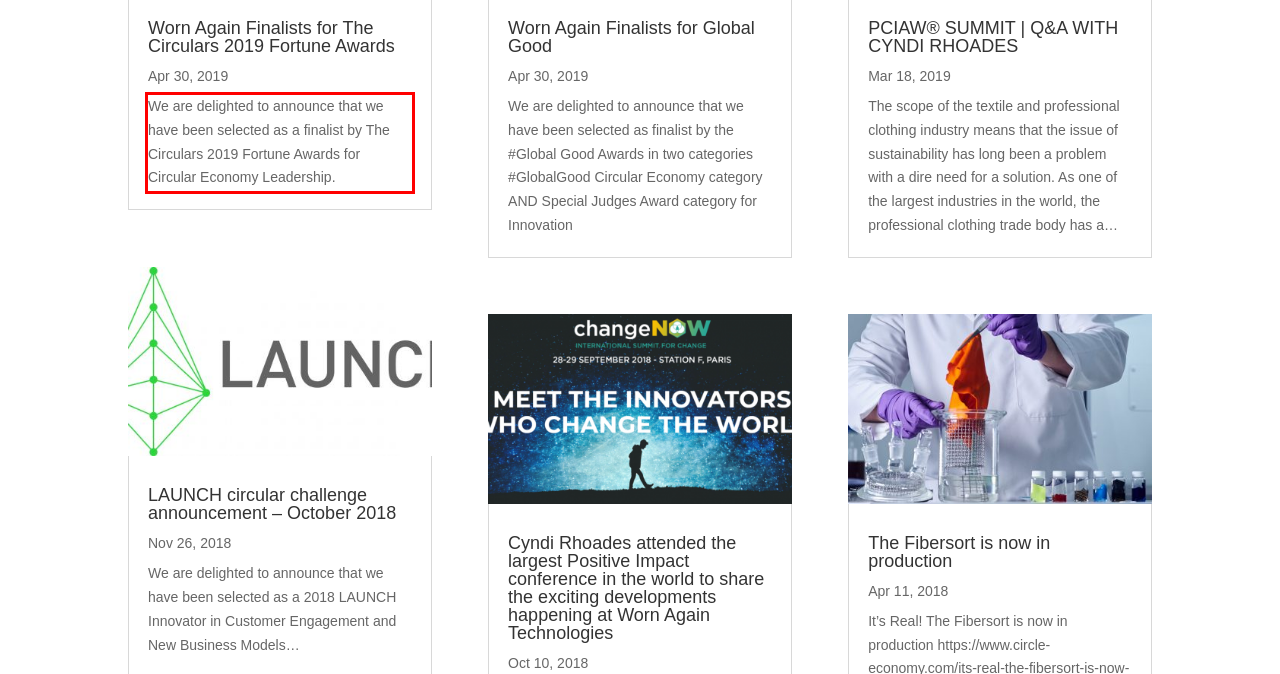With the provided screenshot of a webpage, locate the red bounding box and perform OCR to extract the text content inside it.

We are delighted to announce that we have been selected as a finalist by The Circulars 2019 Fortune Awards for Circular Economy Leadership.